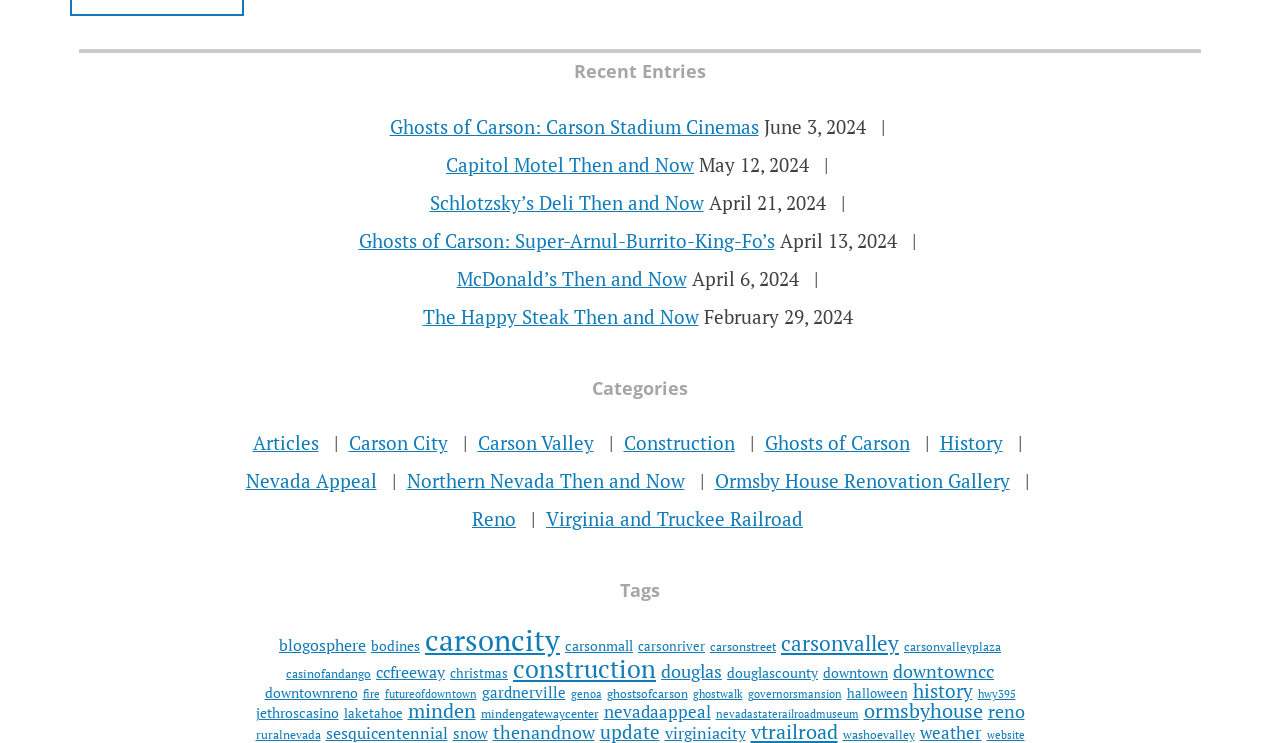Please provide a comprehensive response to the question below by analyzing the image: 
What is the date of the 'The Happy Steak Then and Now' entry?

The 'The Happy Steak Then and Now' entry is a link with a corresponding date, which is 'February 29, 2024', located next to the link.